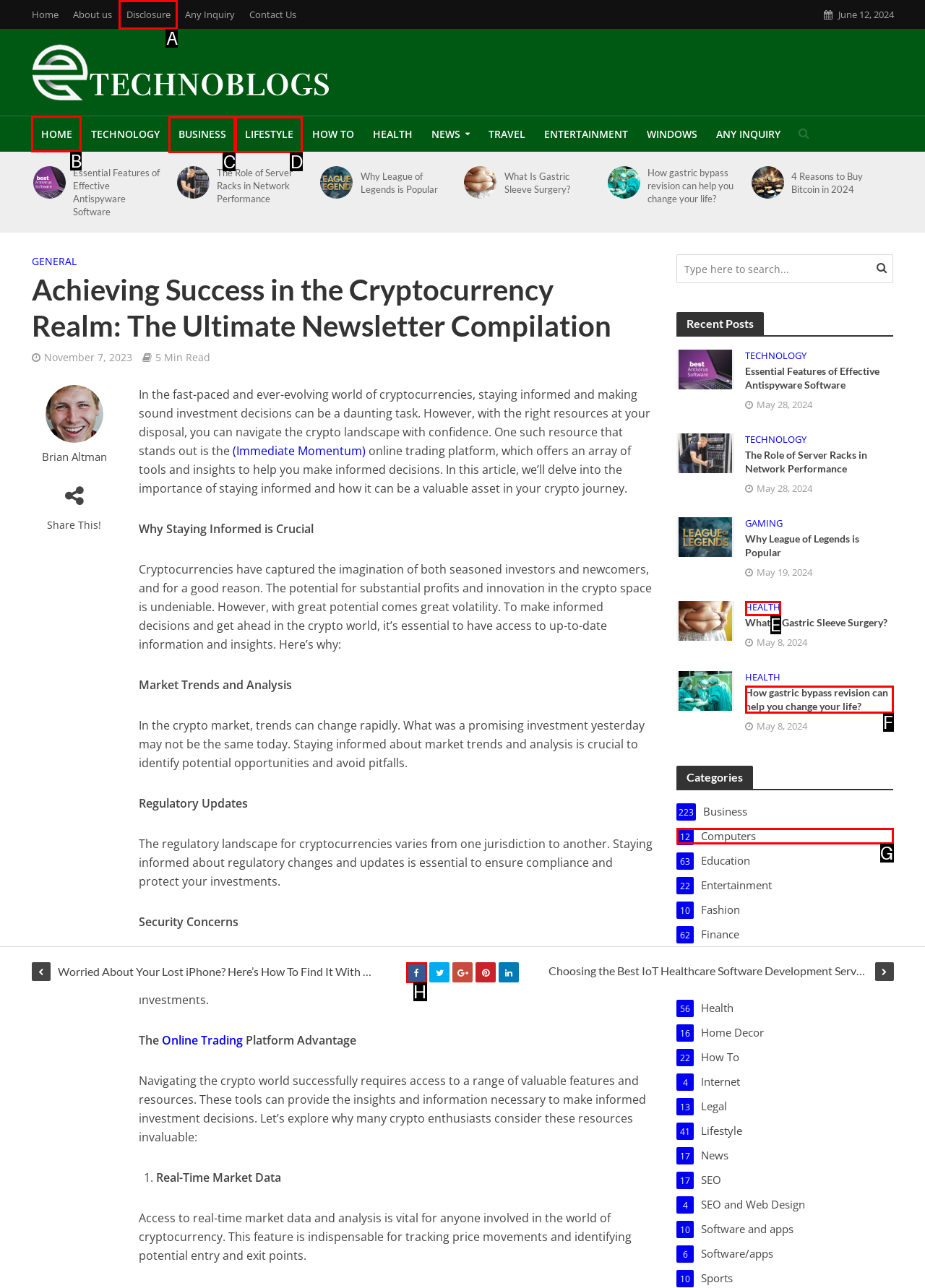Which UI element's letter should be clicked to achieve the task: Click on the 'HOME' link
Provide the letter of the correct choice directly.

B